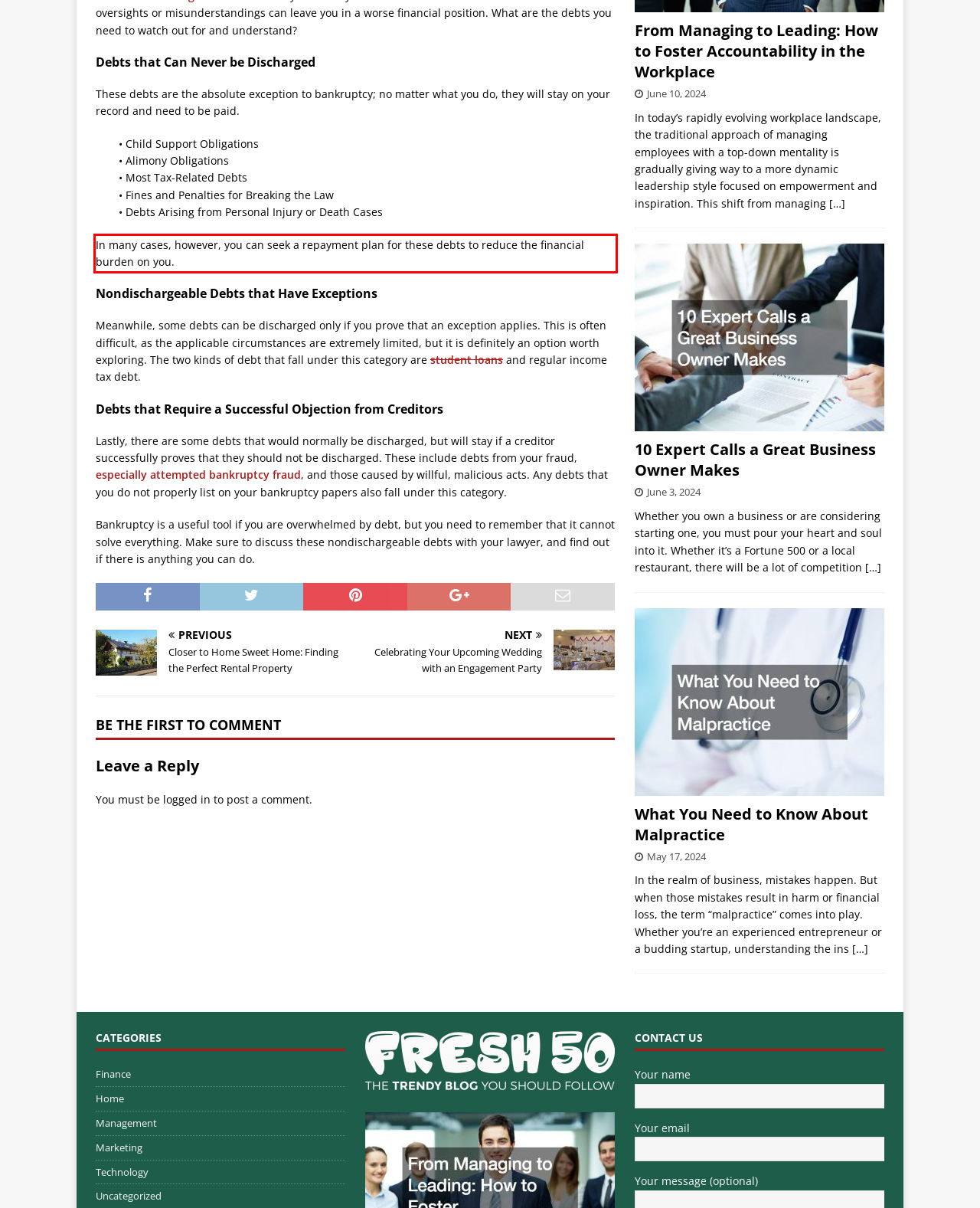You are given a webpage screenshot with a red bounding box around a UI element. Extract and generate the text inside this red bounding box.

In many cases, however, you can seek a repayment plan for these debts to reduce the financial burden on you.